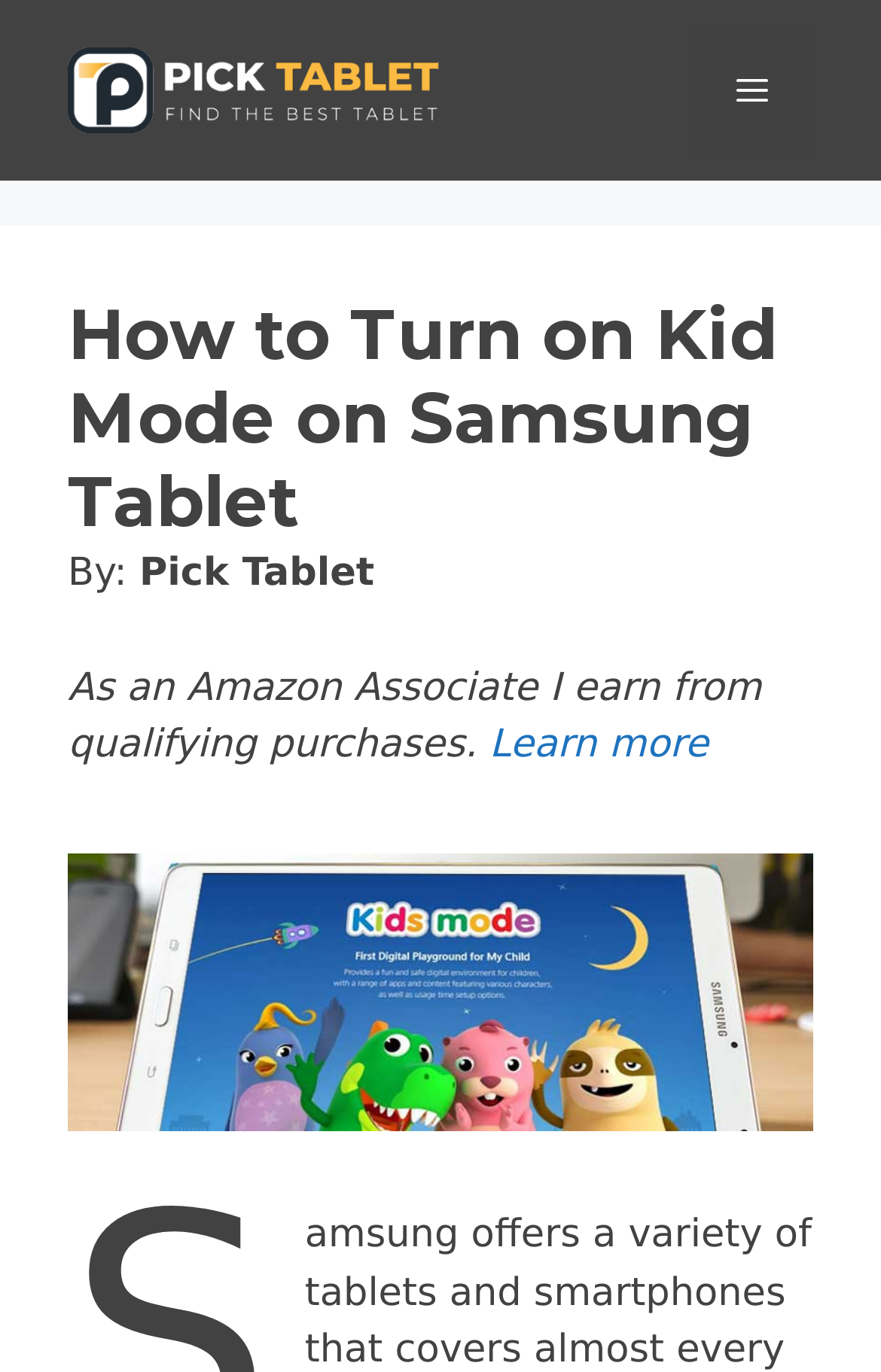Can you give a detailed response to the following question using the information from the image? What is the name of the website?

The name of the website can be found in the banner at the top of the webpage, which contains a link with the text 'Pick Tablet'.